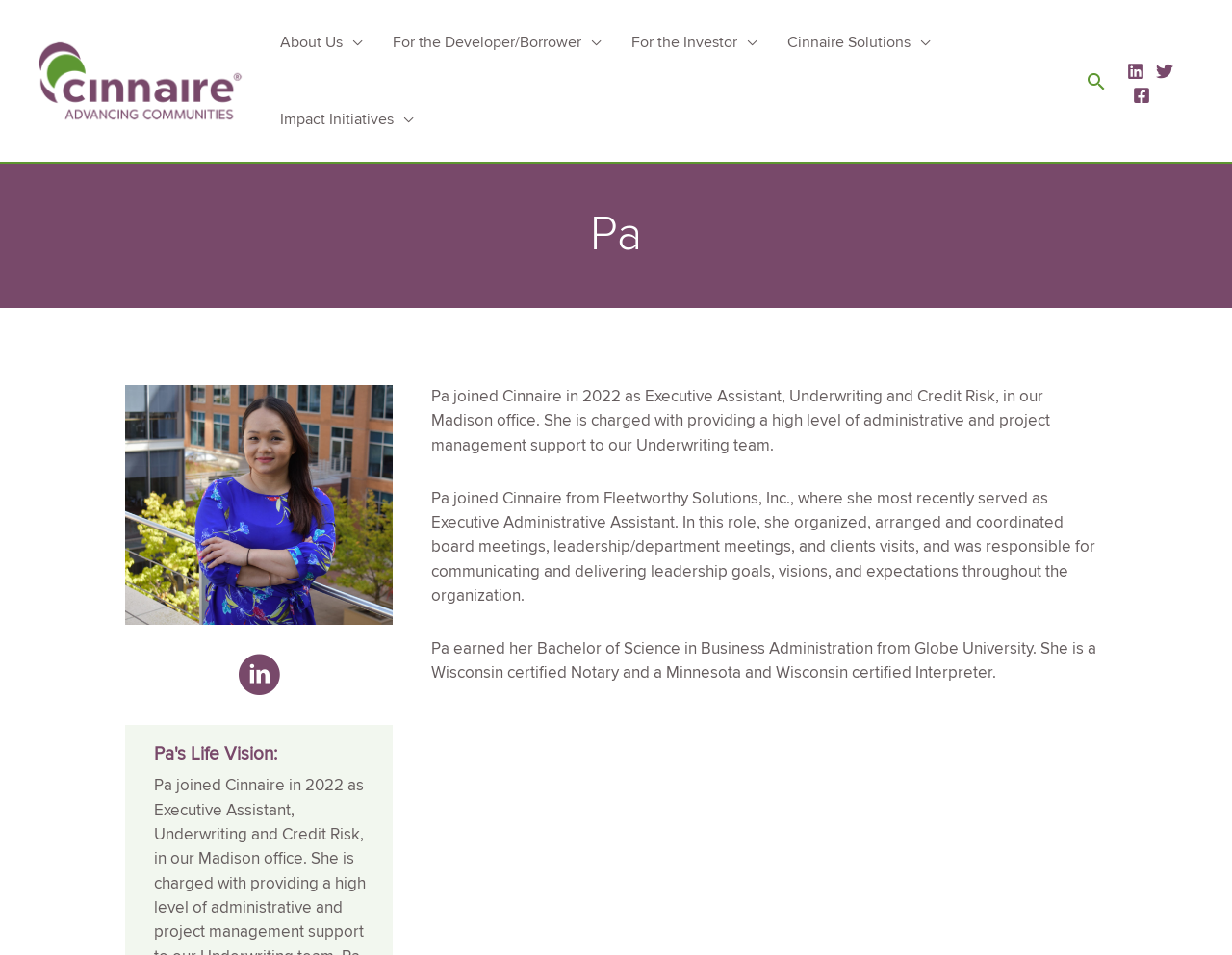Specify the bounding box coordinates for the region that must be clicked to perform the given instruction: "Click on the Cinnaire logo".

[0.027, 0.039, 0.199, 0.13]